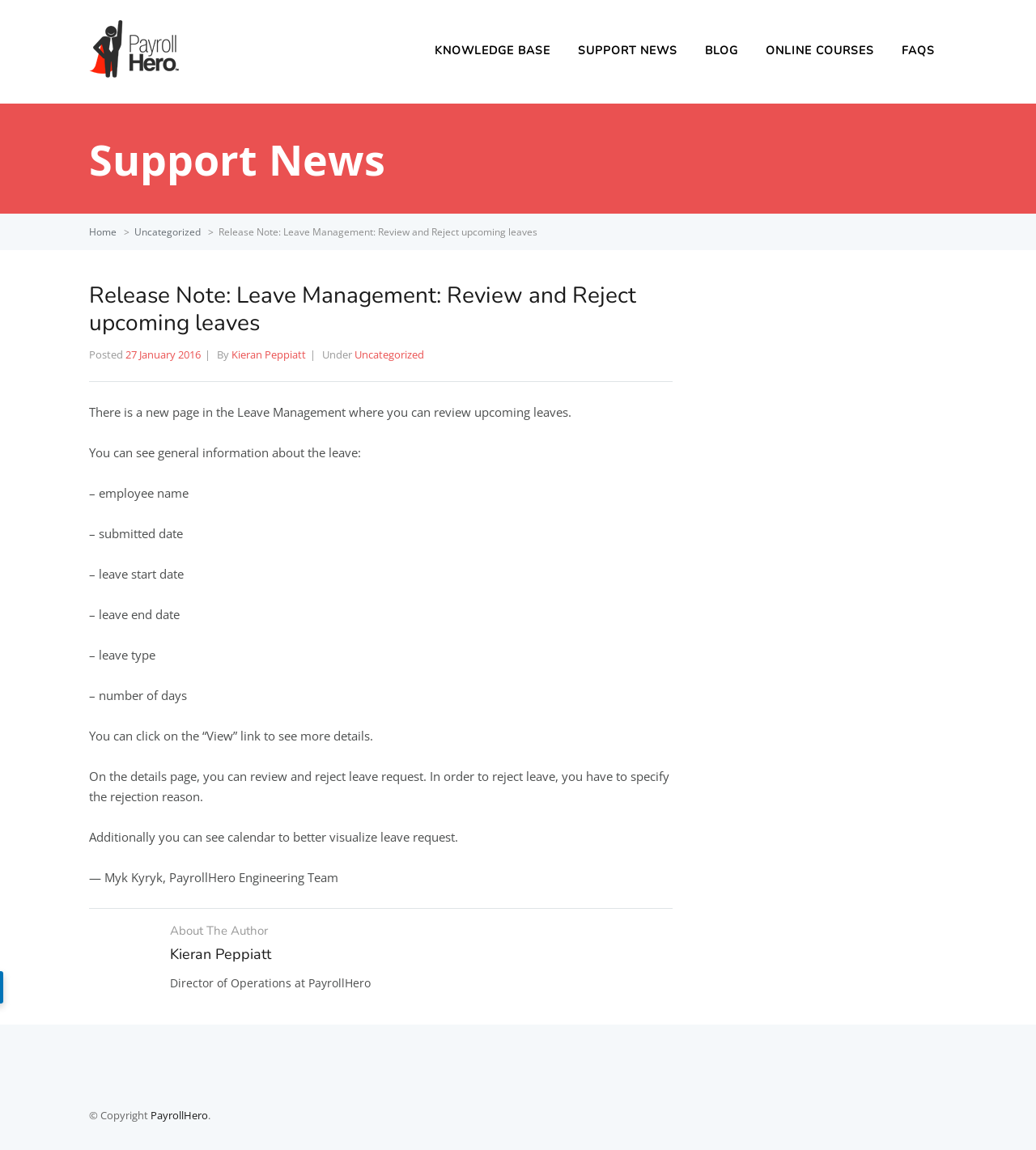Find the bounding box coordinates of the element's region that should be clicked in order to follow the given instruction: "Click the 'Next Item' button". The coordinates should consist of four float numbers between 0 and 1, i.e., [left, top, right, bottom].

None